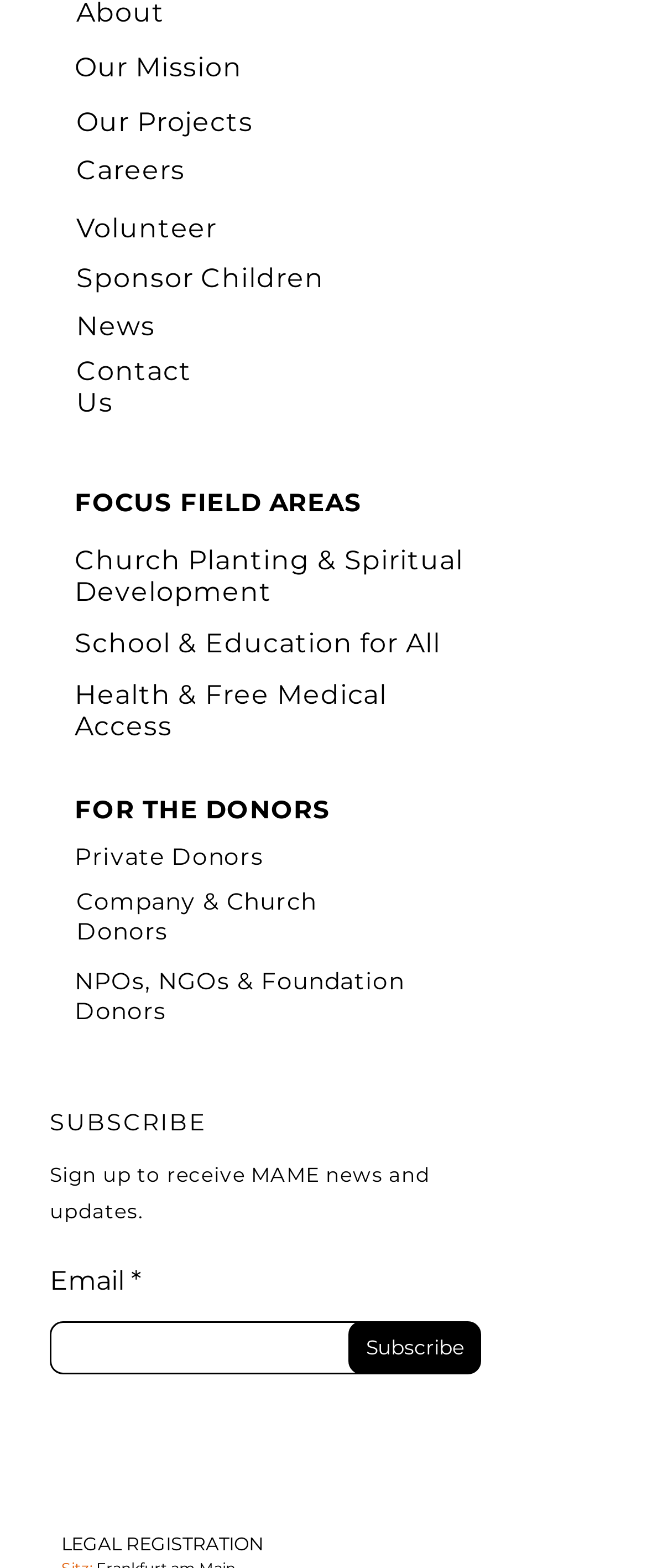Find the bounding box coordinates for the area that must be clicked to perform this action: "Read about ExorLive's ISO certification".

None